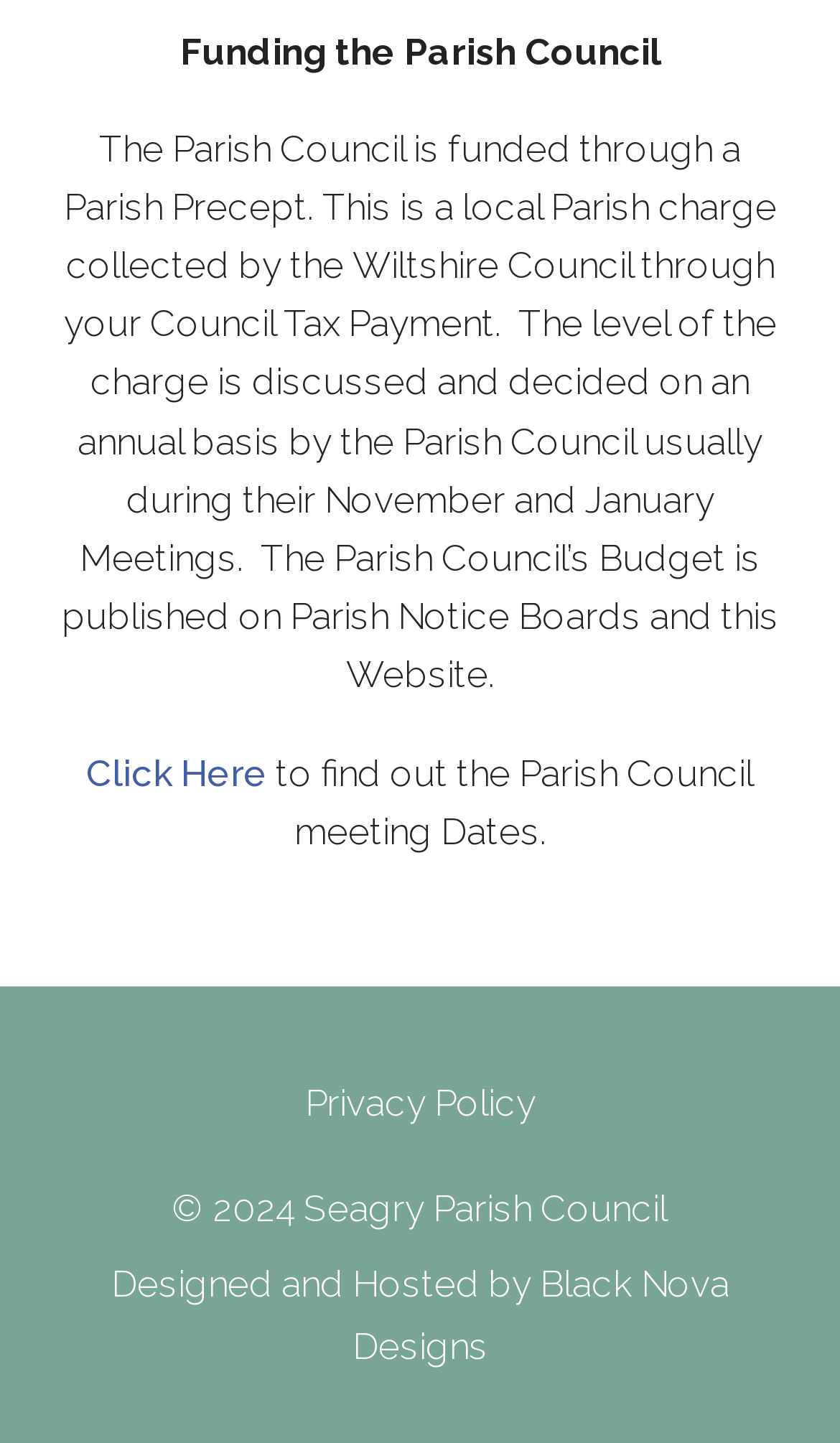Who designed and hosted the website?
Look at the webpage screenshot and answer the question with a detailed explanation.

The webpage footer credits Black Nova Designs as the designer and host of the website, indicating their role in creating and maintaining the online presence of the Seagry Parish Council.